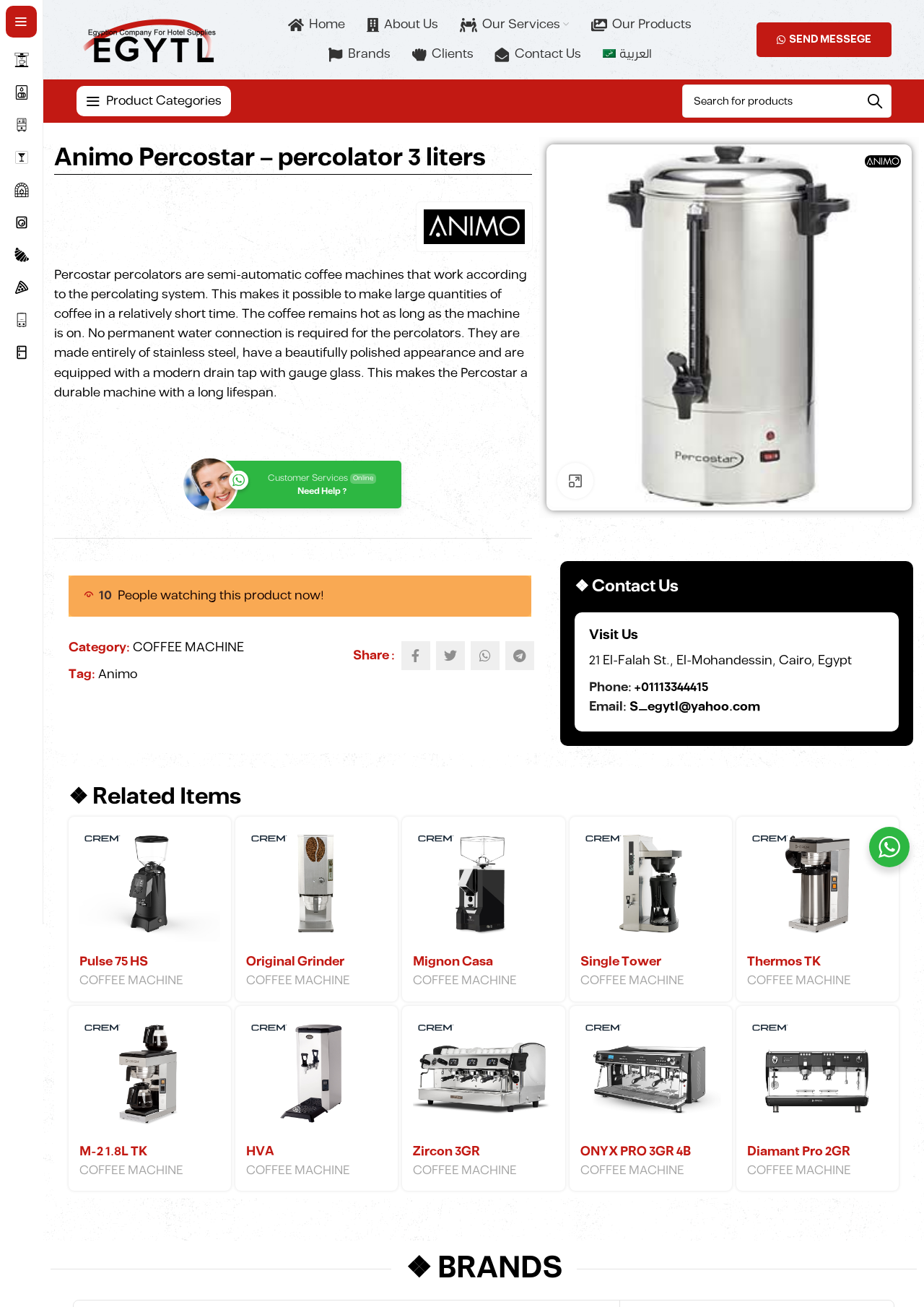Please locate the bounding box coordinates of the element that needs to be clicked to achieve the following instruction: "Click on the 'Animo' link". The coordinates should be four float numbers between 0 and 1, i.e., [left, top, right, bottom].

[0.451, 0.154, 0.576, 0.192]